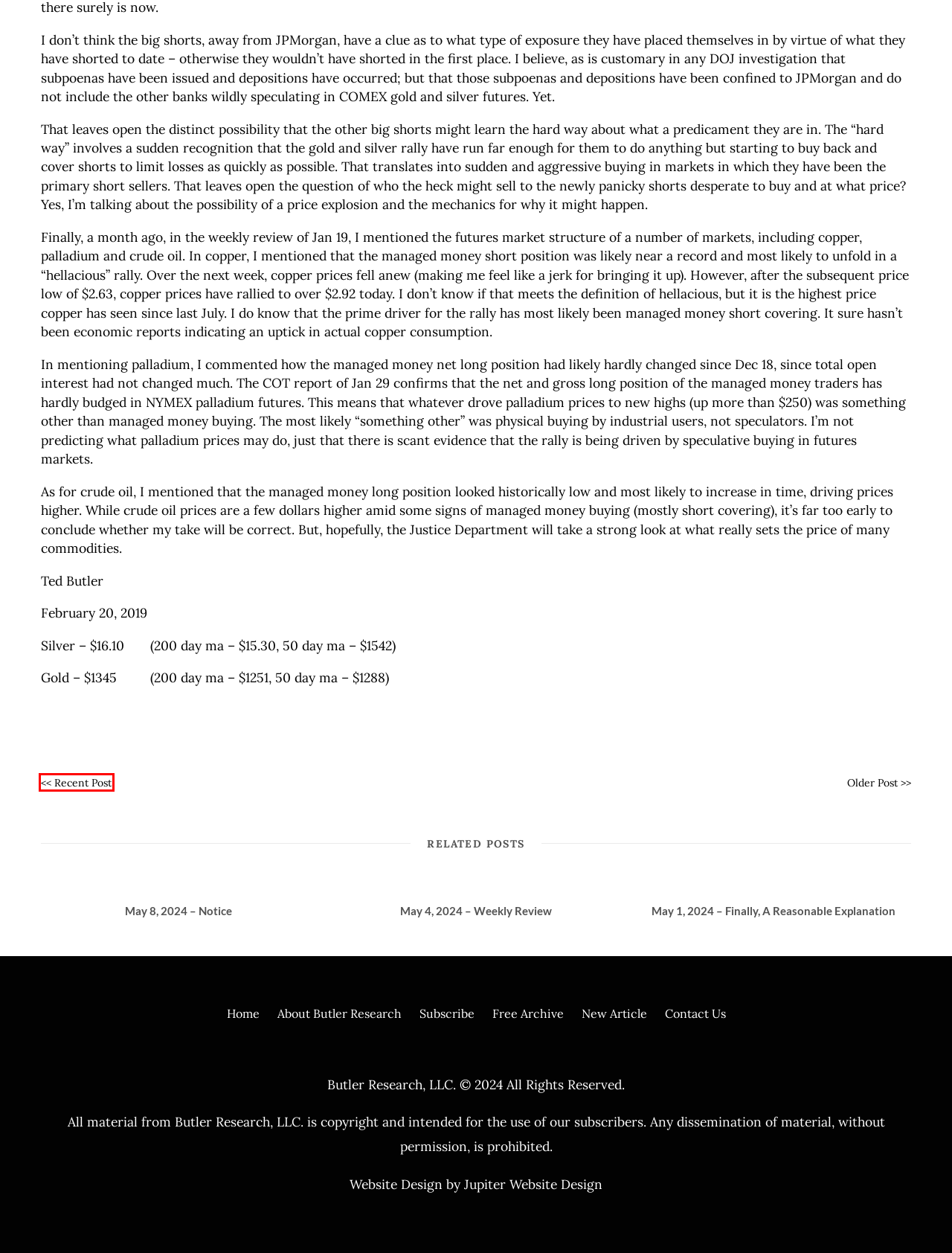You are given a screenshot of a webpage with a red rectangle bounding box. Choose the best webpage description that matches the new webpage after clicking the element in the bounding box. Here are the candidates:
A. May 1, 2024 – Finally, A Reasonable Explanation – Butler Research
B. Butler Research – Fundamental and expert analysis of the gold and silver markets
C. Website Design Development & SEO
D. May 8, 2024 – Notice – Butler Research
E. February 16, 2019 – Weekly Review – Butler Research
F. Free Archive – Butler Research
G. February 23, 2019 – Weekly Review – Butler Research
H. Contact Us – Butler Research

G